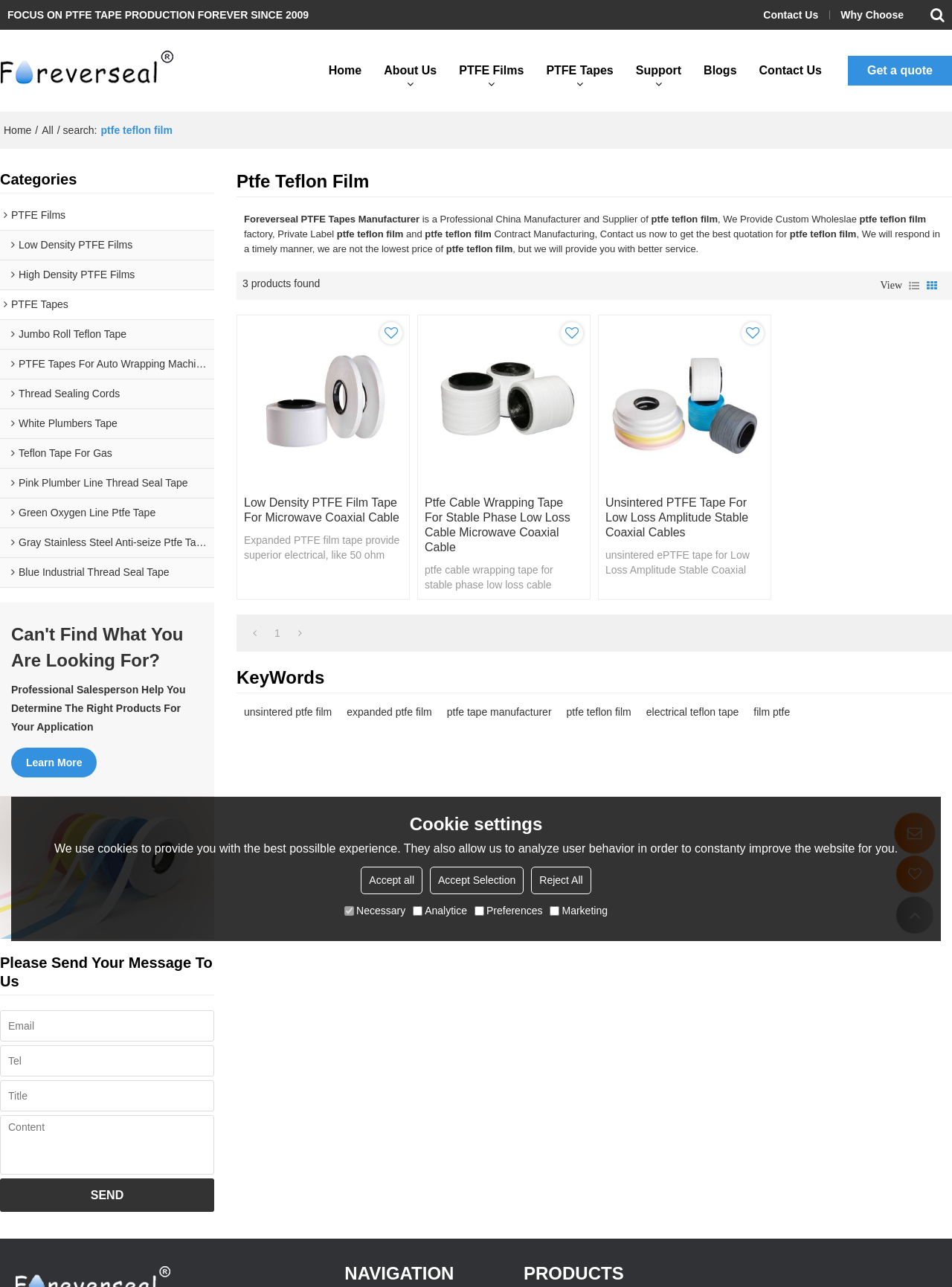Create an elaborate caption that covers all aspects of the webpage.

This webpage is about PTFE Teflon film products and their manufacturer, Hangzhou Forever Plastics Co., Ltd. At the top, there is a heading that reads "FOCUS ON PTFE TAPE PRODUCTION FOREVER SINCE 2009". Below it, there are links to "Contact Us" and "Why Choose" on the top right corner. On the top left corner, there is a link to the company's name, accompanied by an image of the company's logo.

Below the top section, there is a navigation menu with links to "Home", "About Us", "PTFE Films", "PTFE Tapes", "Support", "Blogs", and "Contact Us". On the right side of the navigation menu, there is a "Get a quote" button.

On the left side of the page, there is a section with categories of PTFE films and tapes, including "PTFE Films", "Low Density PTFE Films", "High Density PTFE Films", "PTFE Tapes", and several subcategories of PTFE tapes.

In the main content area, there is a heading that reads "ptfe teflon film" and a brief introduction to the company, Foreverseal PTFE Tapes Manufacturer, which is a professional China manufacturer and supplier of PTFE teflon film products. The company provides custom wholesale, private label, and contract manufacturing services.

Below the introduction, there are three product showcases, each with an image, a brief description, and links to more information. The products are Low density PTFE film tape for microwave coaxial cable, Ptfe cable wrapping tape for stable phase low loss cable microwave coaxial cable, and Unsintered PTFE tape for Low Loss Amplitude Stable Coaxial Cables.

At the bottom of the page, there is a contact form where users can send a message to the company, with fields for email, tel, title, and content. There is also a "SEND" button to submit the form.